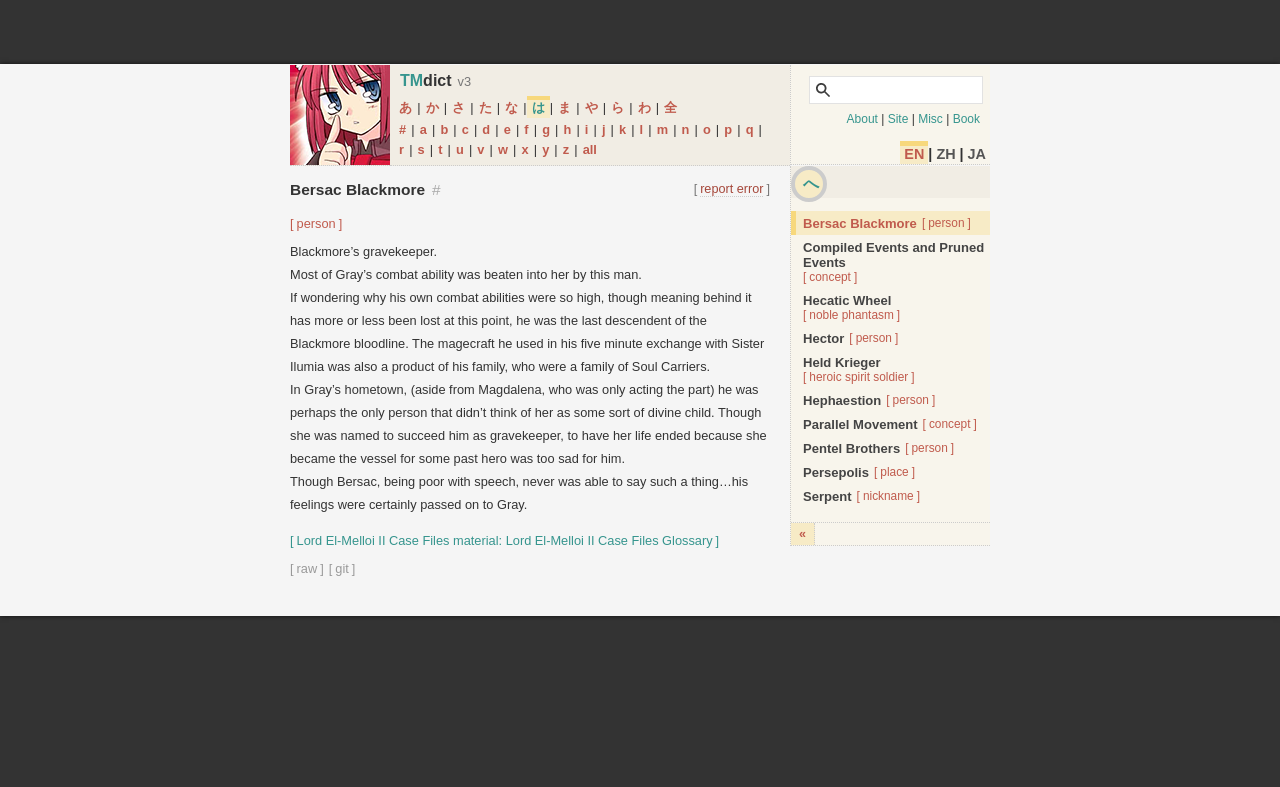What is the version of TMdict mentioned on this webpage?
Please provide a single word or phrase as your answer based on the image.

v3